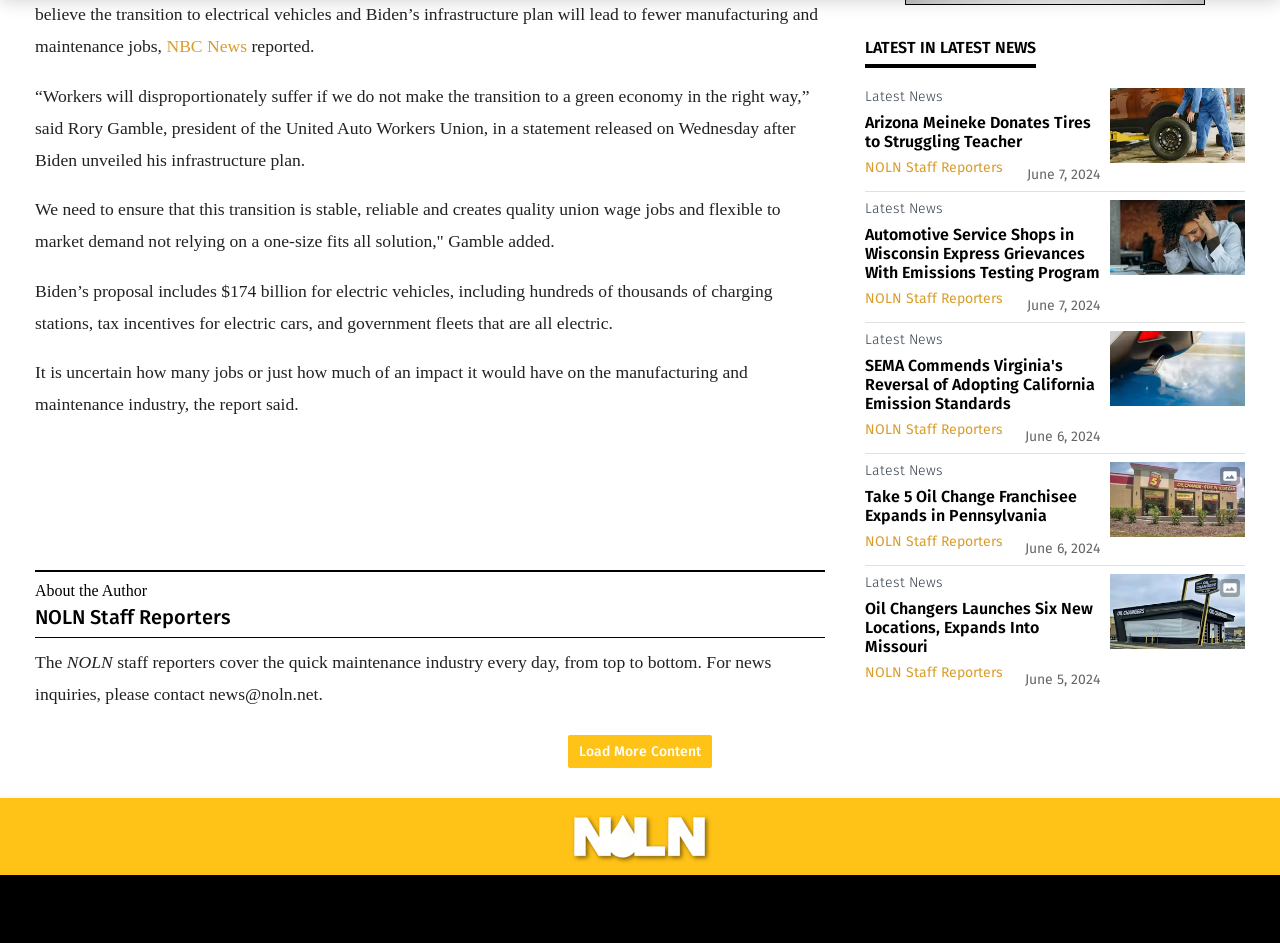Based on the image, provide a detailed and complete answer to the question: 
What is the topic of the news article?

The topic of the news article is the green economy, which is mentioned in the quote by Rory Gamble, president of the United Auto Workers Union, and is also related to Biden's infrastructure plan.